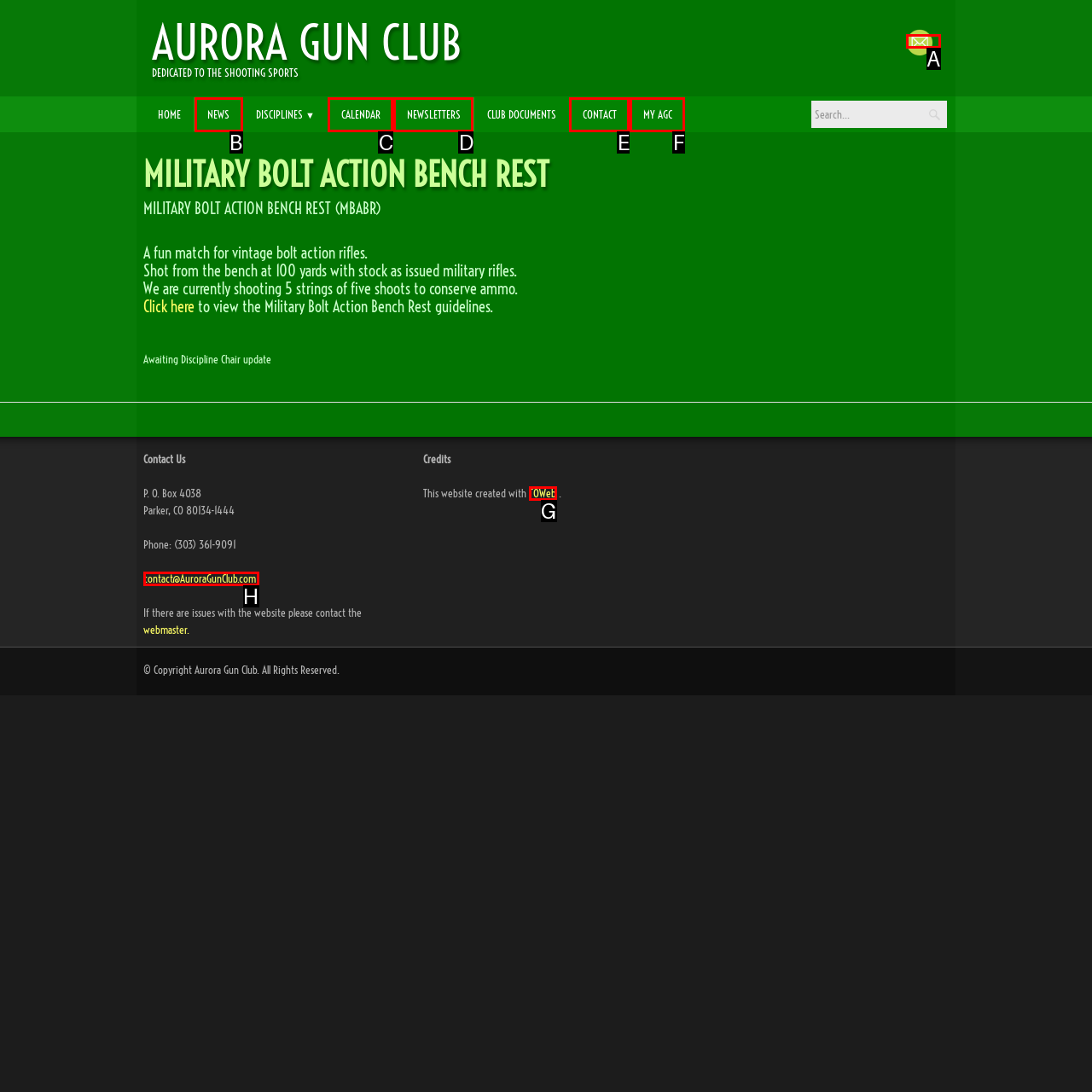Look at the highlighted elements in the screenshot and tell me which letter corresponds to the task: Send an email.

A